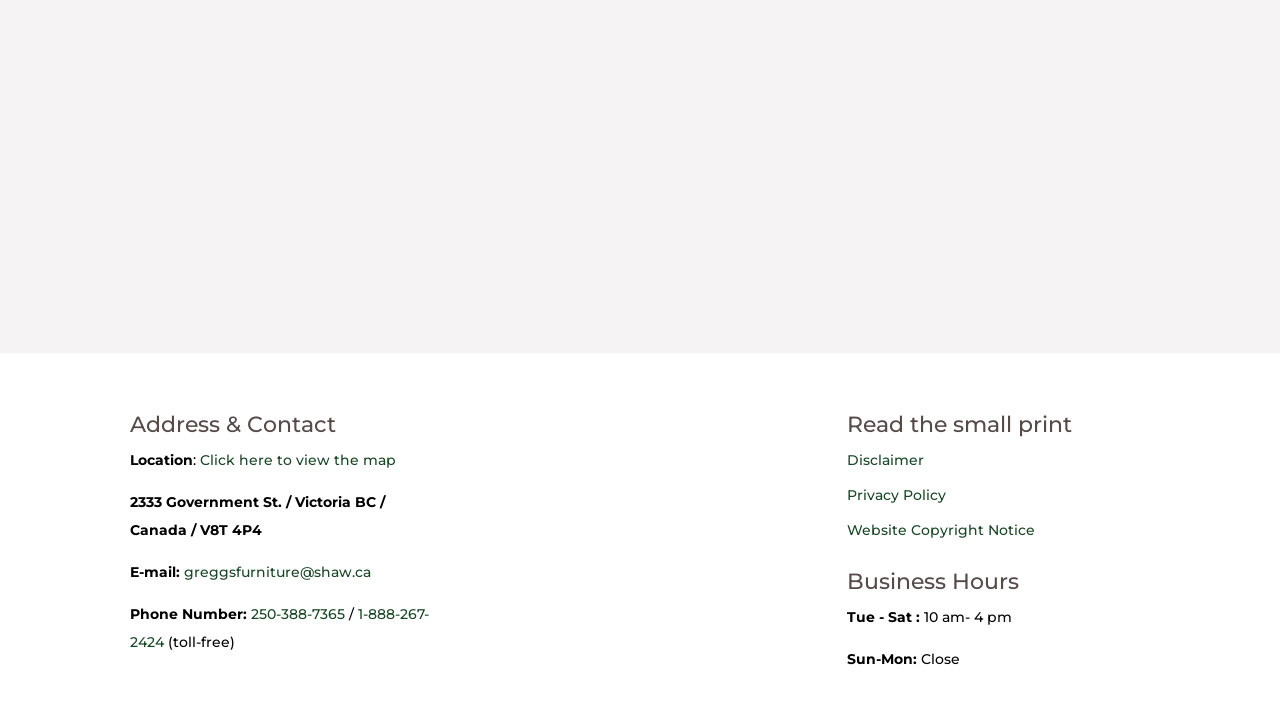What is the name of the person listed at the top of the page?
Your answer should be a single word or phrase derived from the screenshot.

Paul